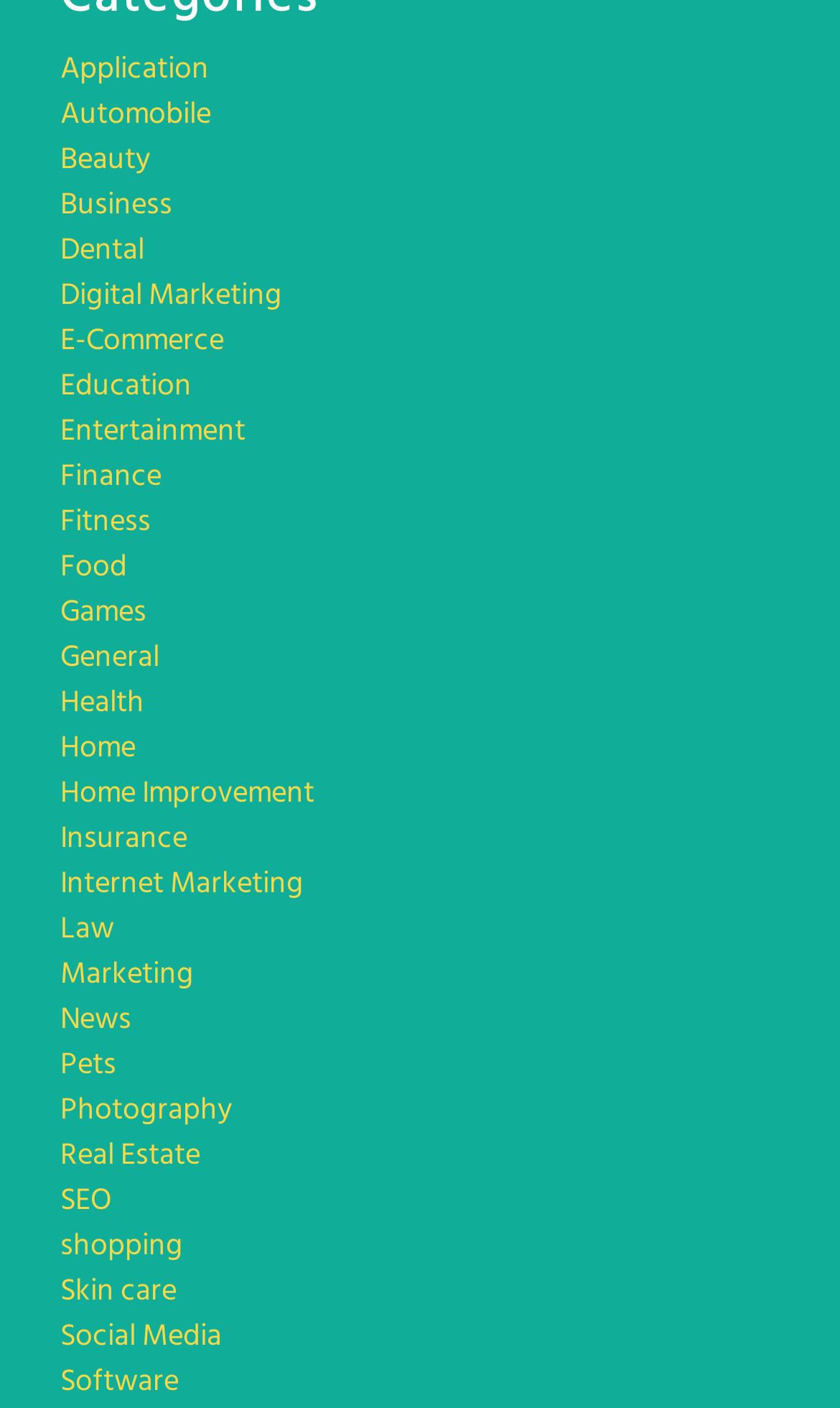Is 'Software' the last category on this webpage?
Refer to the image and provide a concise answer in one word or phrase.

Yes